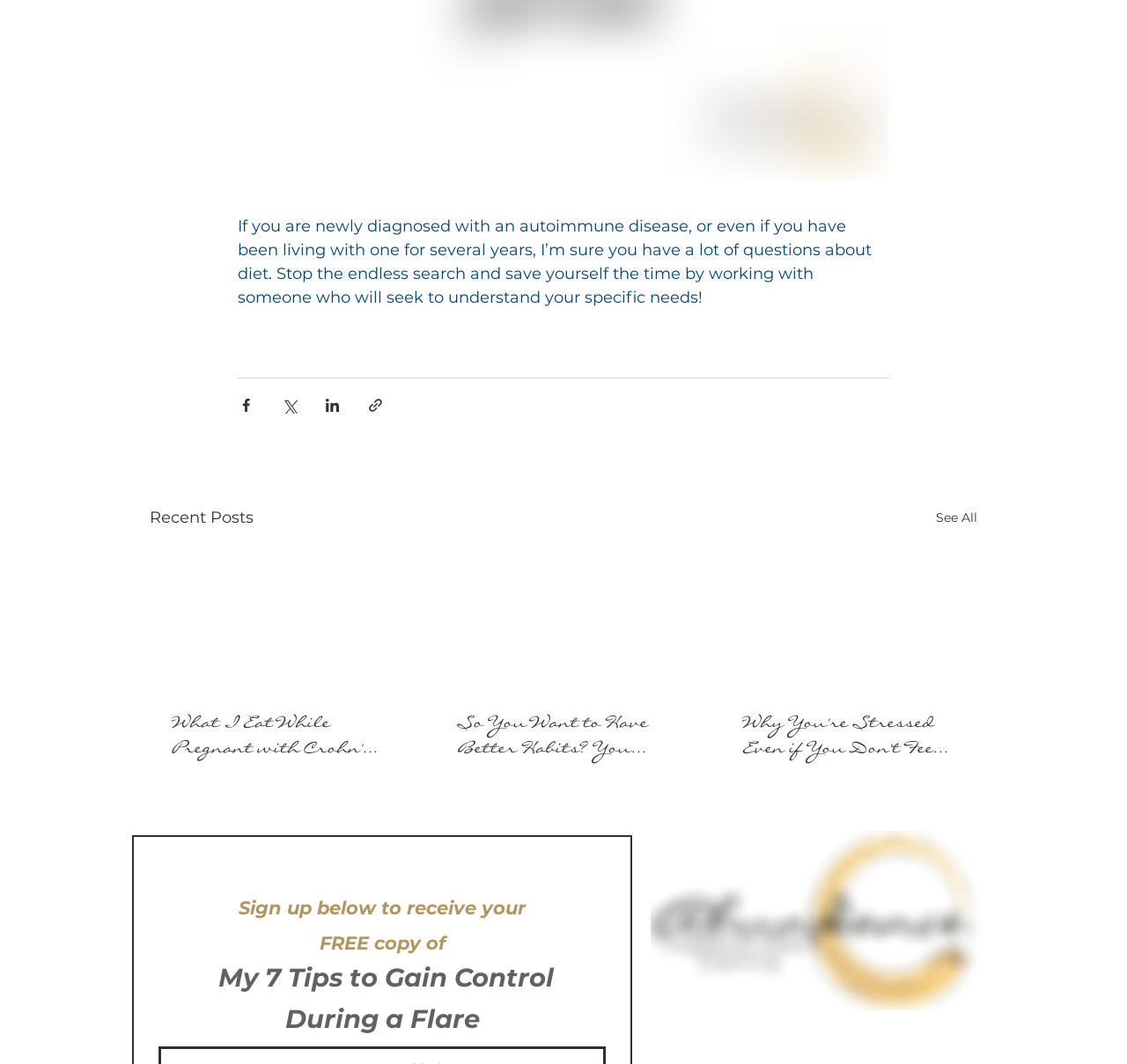What is the topic of the webpage?
Offer a detailed and full explanation in response to the question.

The webpage appears to be about autoimmune diseases and how diet can play a role in managing them. The static text at the top of the page mentions 'diet' and 'autoimmune disease', and the articles listed under 'Recent Posts' also seem to be related to this topic.